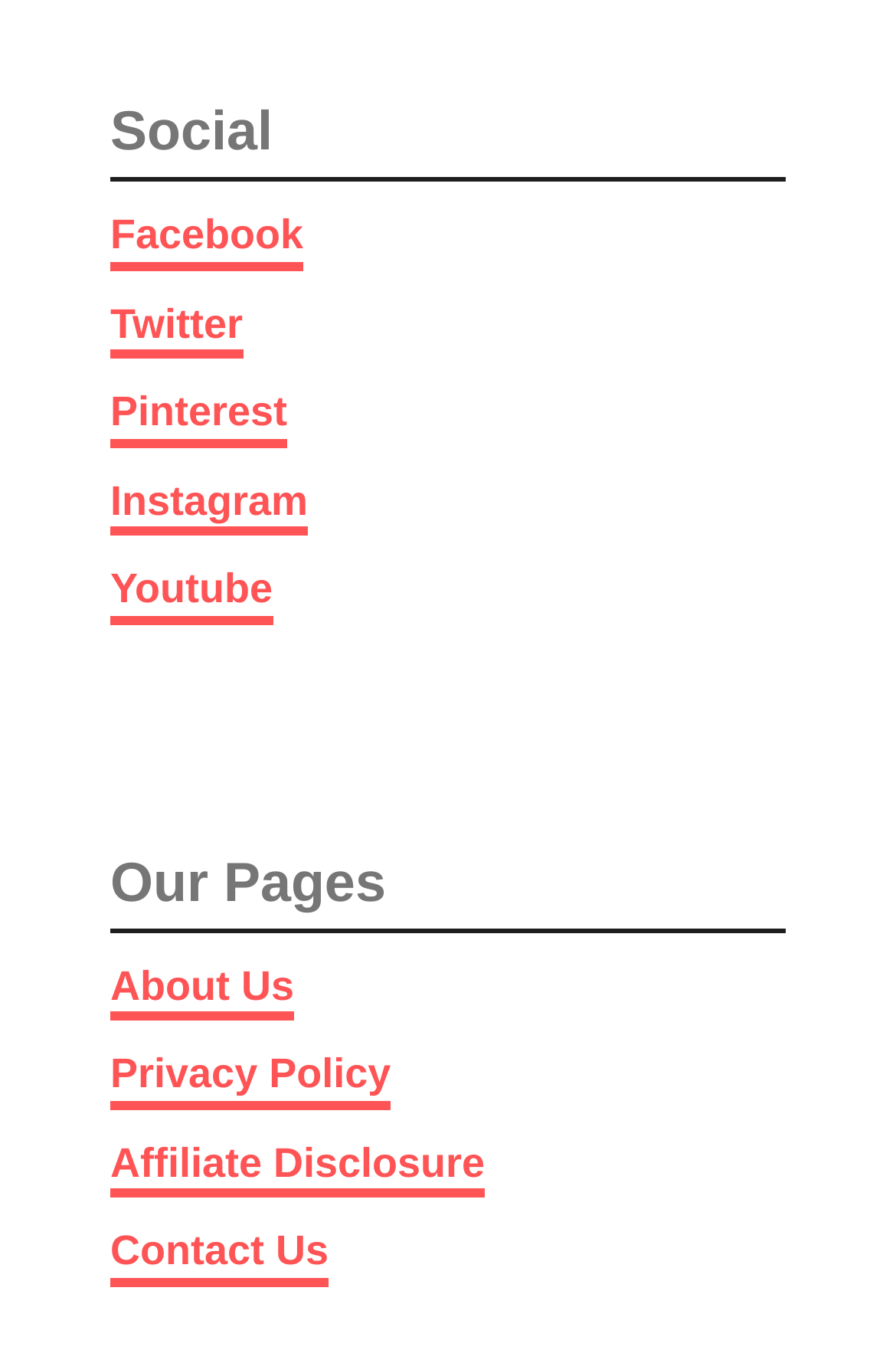Please provide the bounding box coordinates for the element that needs to be clicked to perform the instruction: "Go to About Us page". The coordinates must consist of four float numbers between 0 and 1, formatted as [left, top, right, bottom].

[0.123, 0.705, 0.328, 0.749]